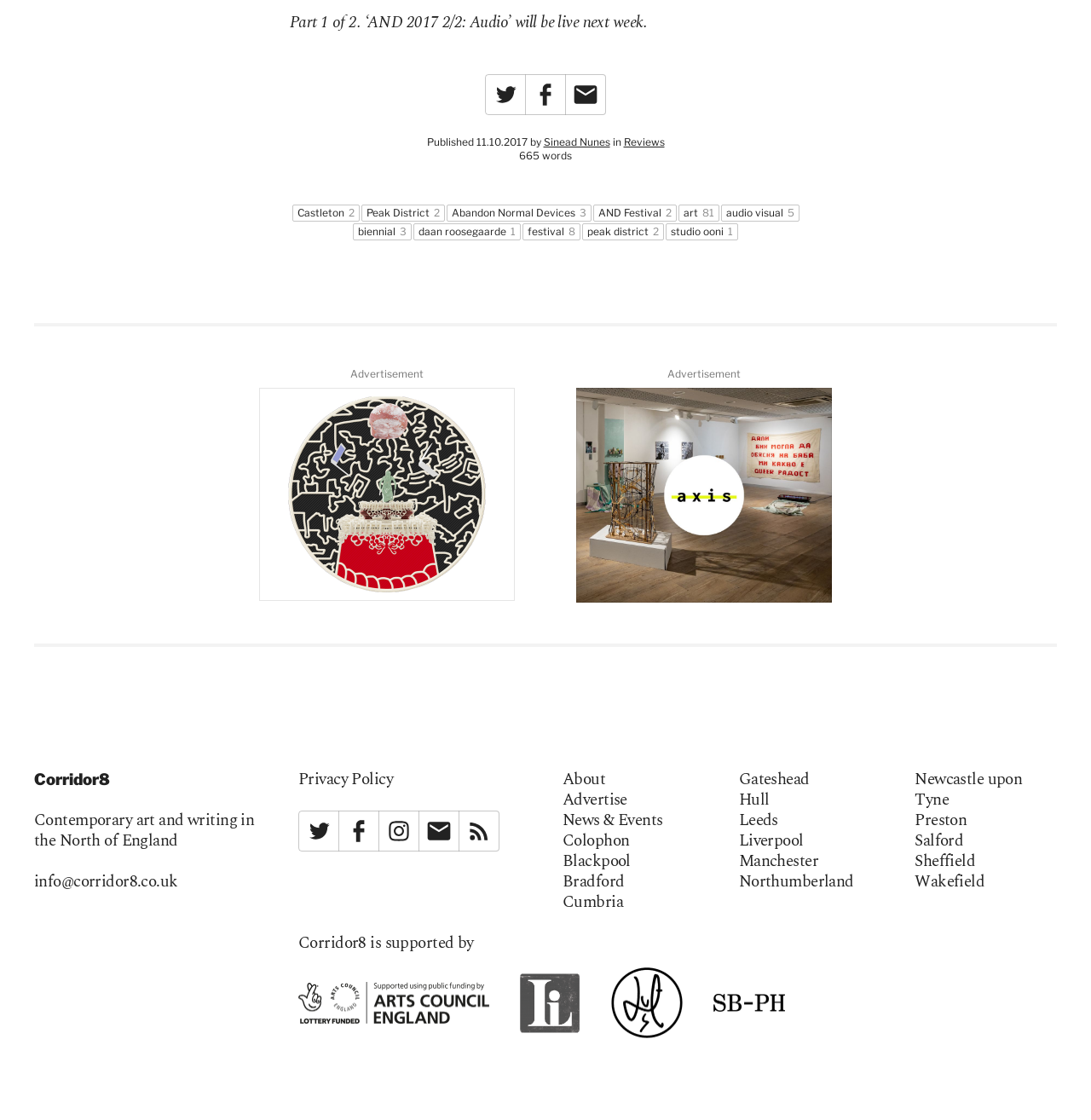Kindly determine the bounding box coordinates for the area that needs to be clicked to execute this instruction: "Click on Twitter".

[0.445, 0.066, 0.482, 0.103]